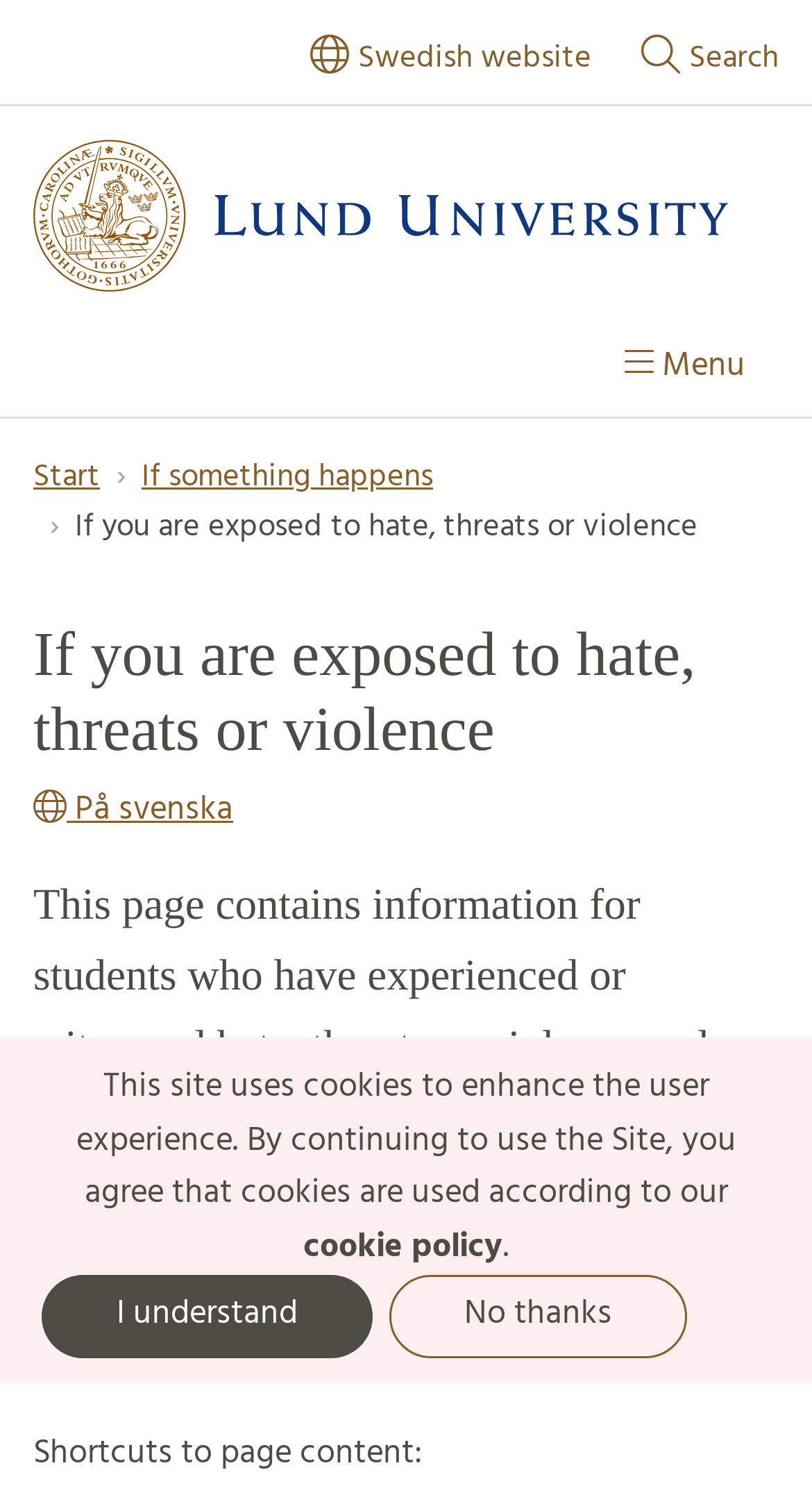What is the main menu of the webpage?
Carefully examine the image and provide a detailed answer to the question.

The webpage contains a navigation element labeled as 'Main menu', which suggests that the main menu of the webpage can be accessed by clicking on the 'Show menu' link. This link is located in the top navigation bar of the webpage.